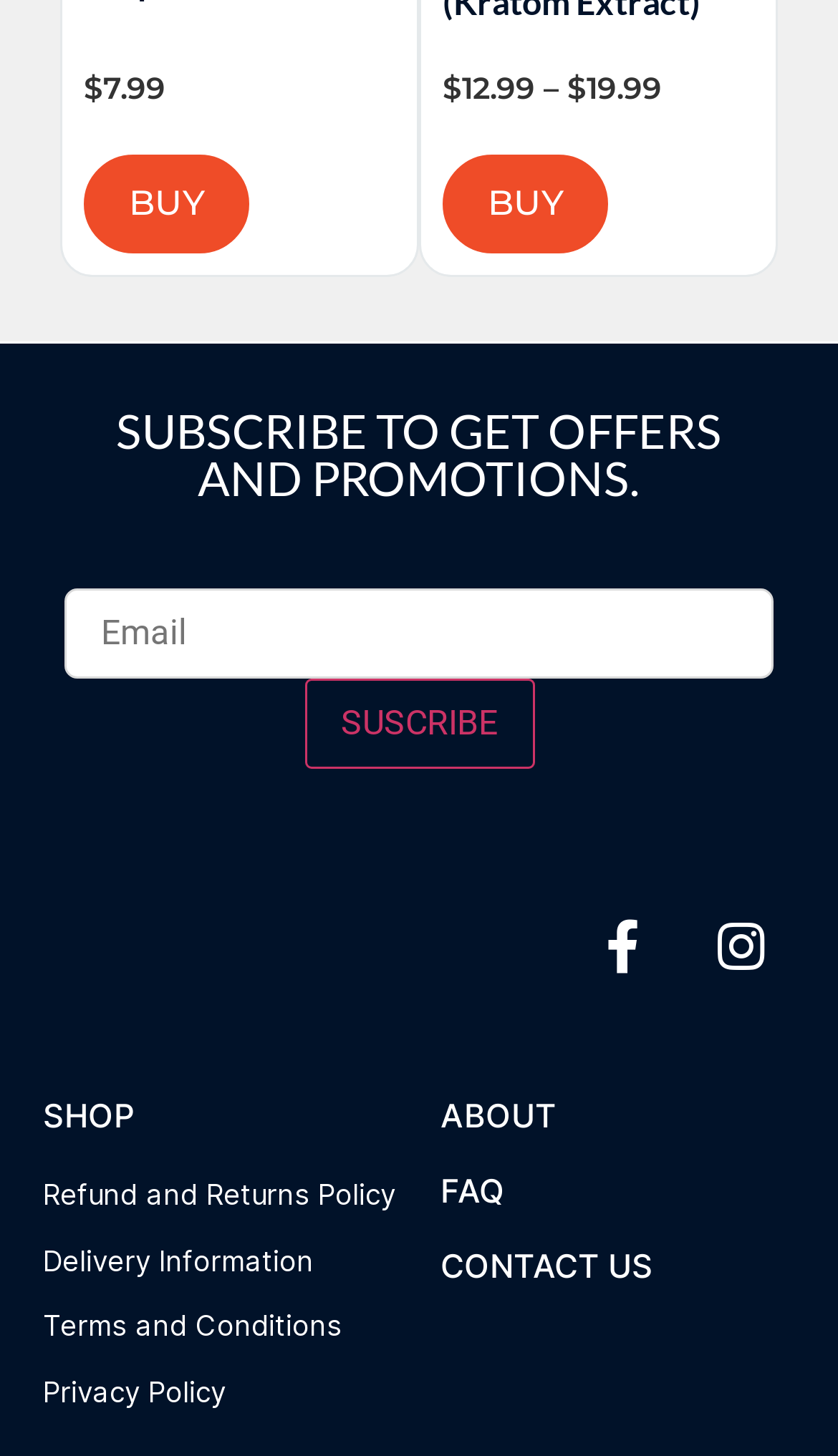Please provide a brief answer to the following inquiry using a single word or phrase:
What are the main sections of the webpage?

SHOP, ABOUT, FAQ, CONTACT US